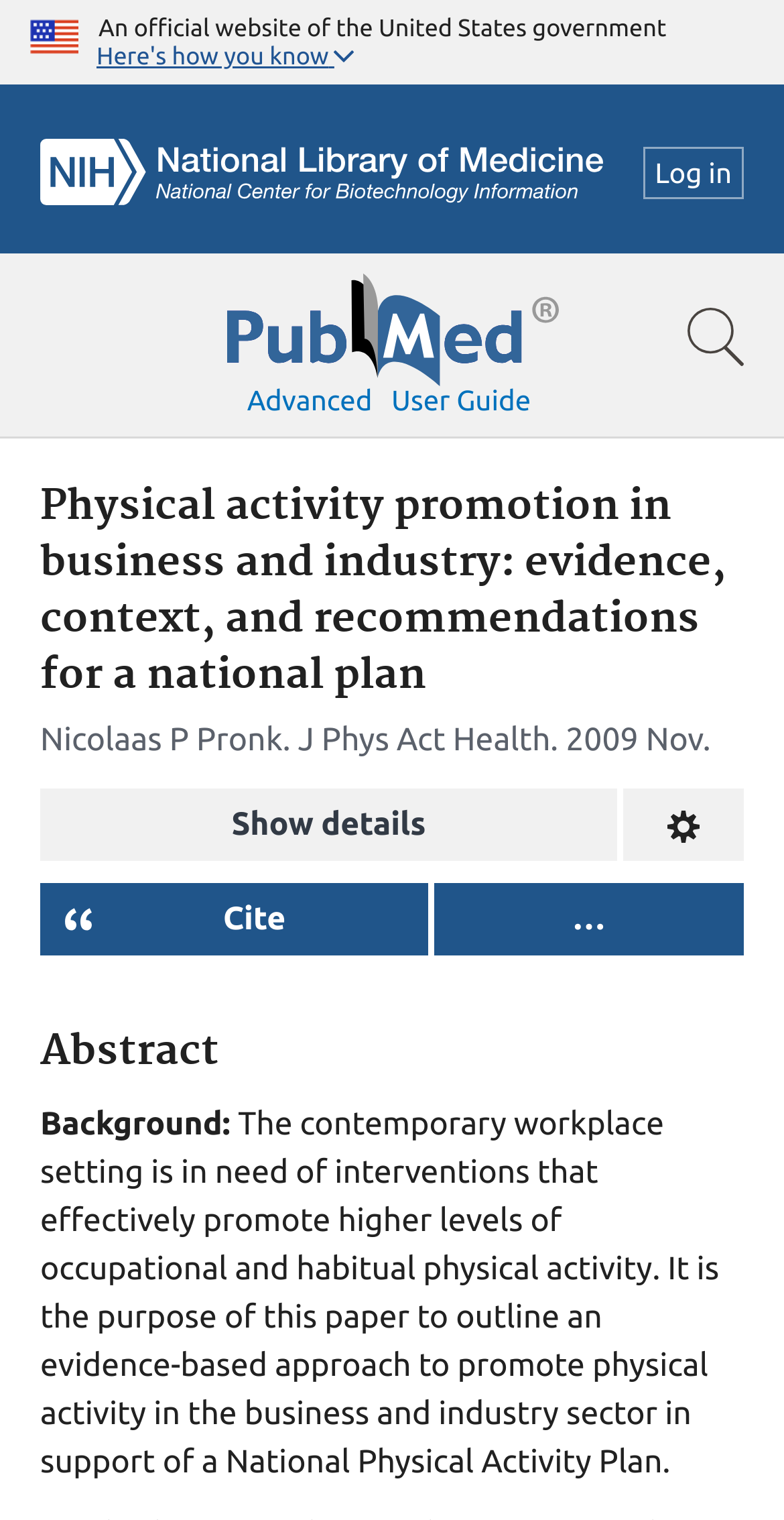Respond to the question below with a single word or phrase:
What is the publication date of the paper?

2009 Nov